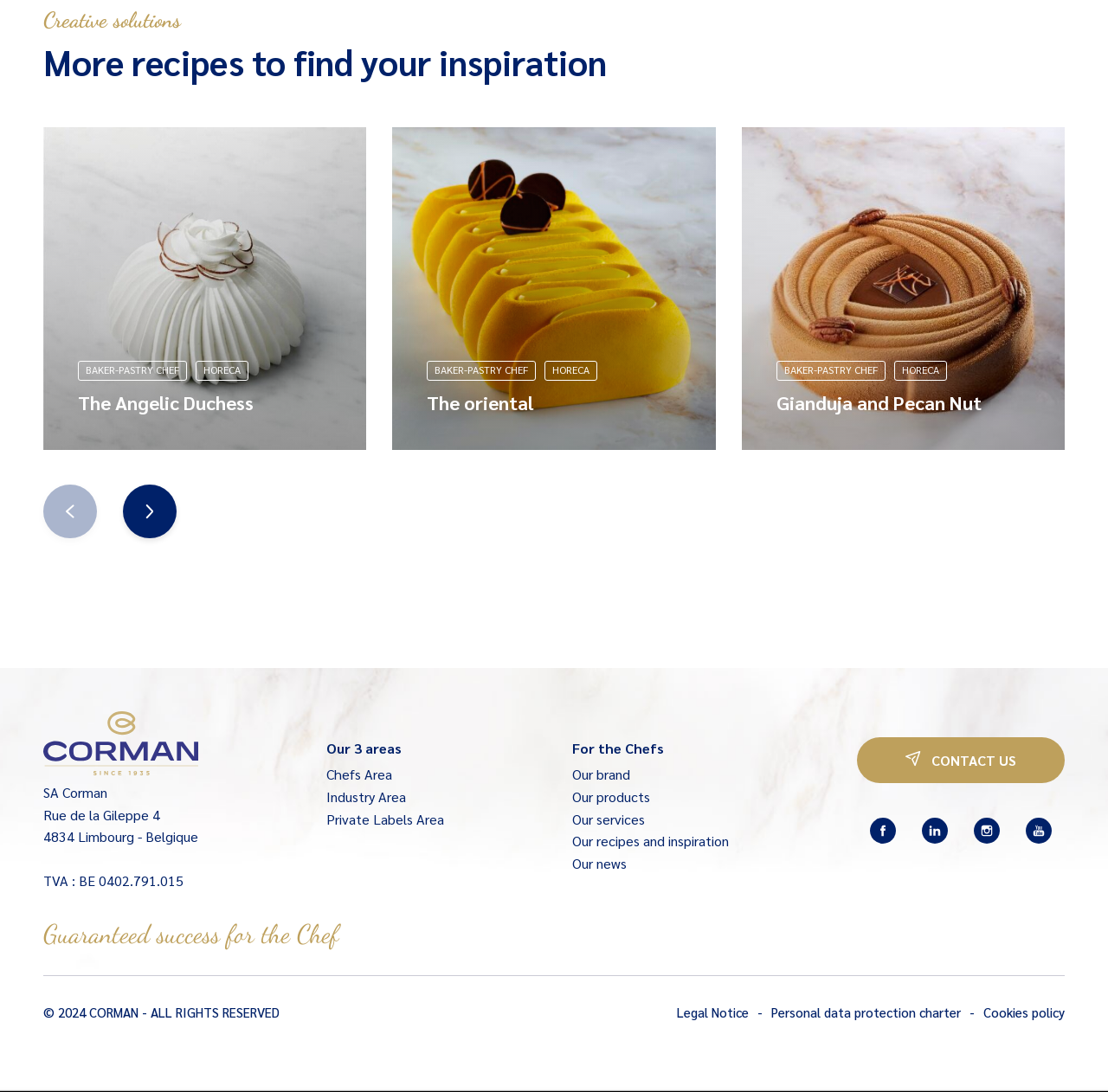Identify the bounding box for the described UI element. Provide the coordinates in (top-left x, top-left y, bottom-right x, bottom-right y) format with values ranging from 0 to 1: Chefs Area

[0.295, 0.701, 0.354, 0.717]